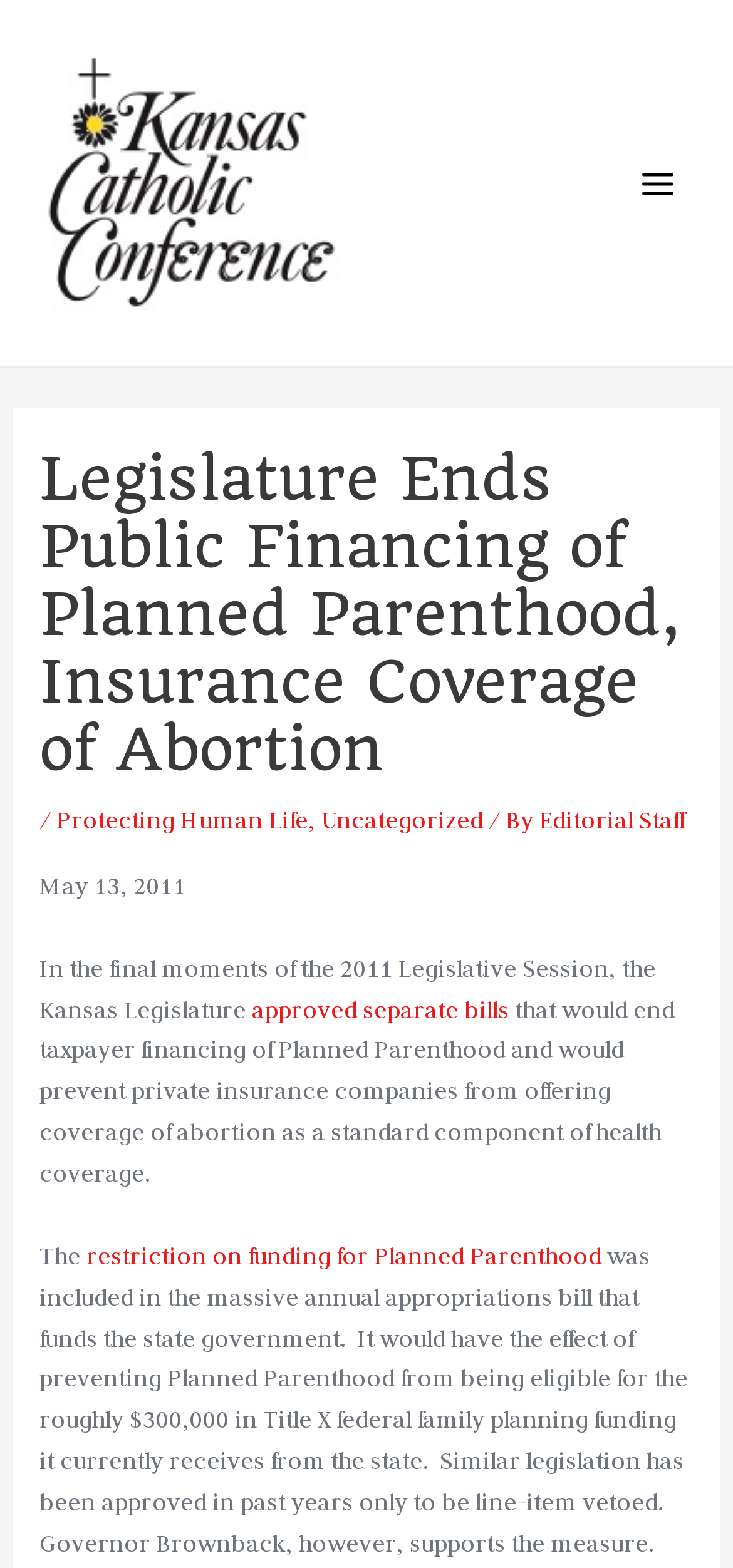What is the effect of the restriction on funding for Planned Parenthood?
Refer to the image and provide a one-word or short phrase answer.

Preventing Planned Parenthood from being eligible for funding